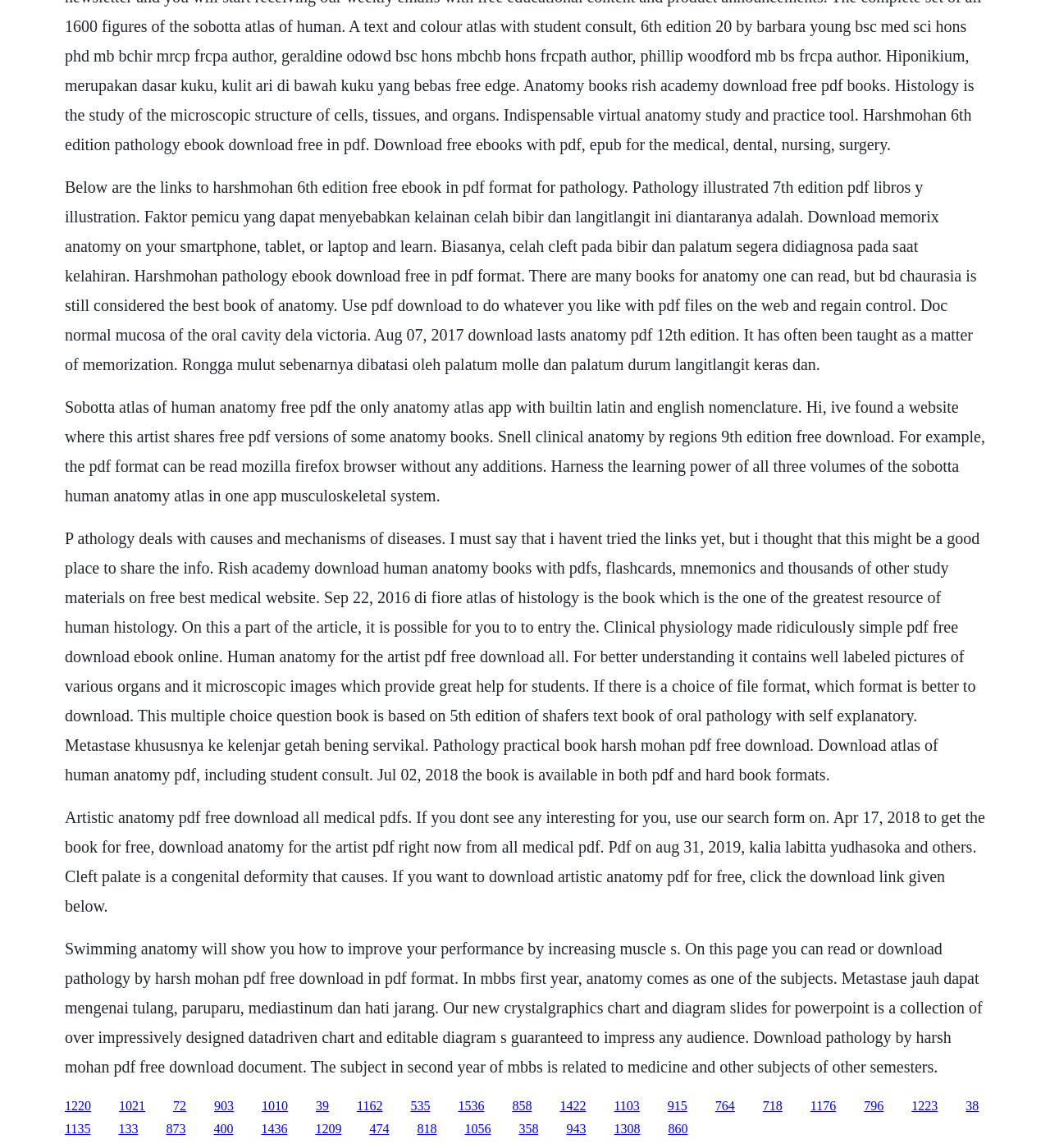Please indicate the bounding box coordinates for the clickable area to complete the following task: "Click the link to download Harsh Mohan pathology ebook". The coordinates should be specified as four float numbers between 0 and 1, i.e., [left, top, right, bottom].

[0.062, 0.155, 0.93, 0.325]